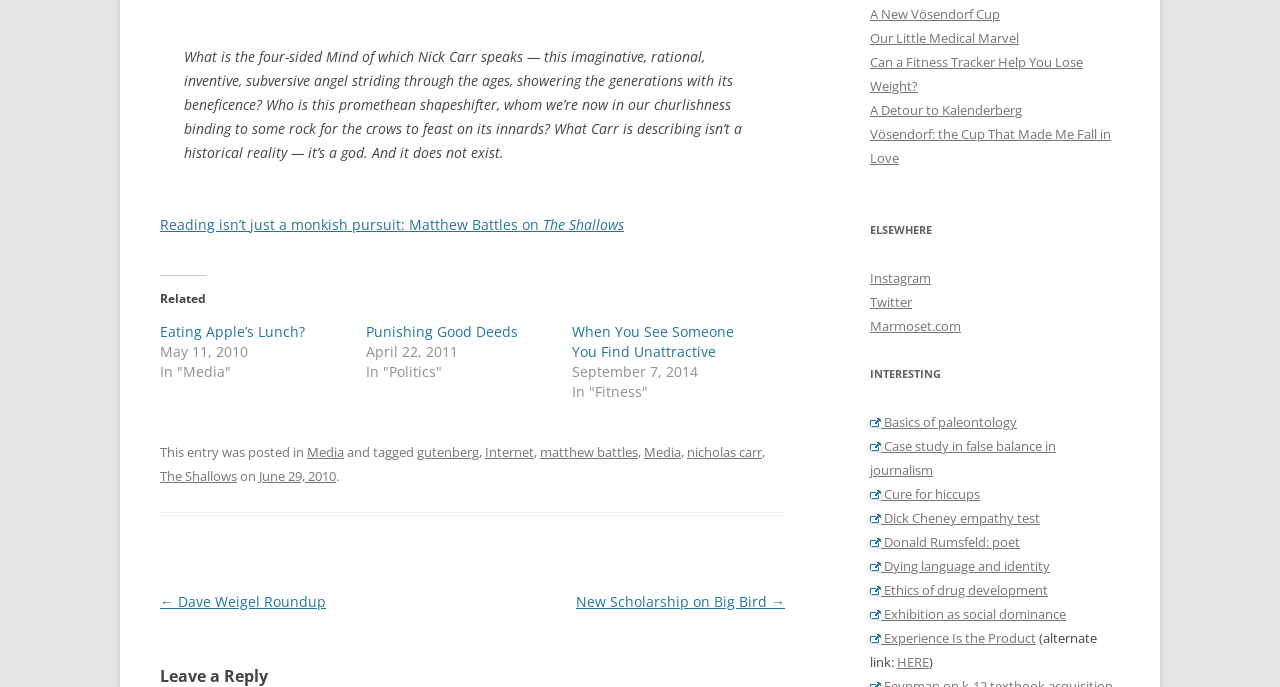Identify the bounding box coordinates for the UI element described by the following text: "Une étudeapprofondie". Provide the coordinates as four float numbers between 0 and 1, in the format [left, top, right, bottom].

None